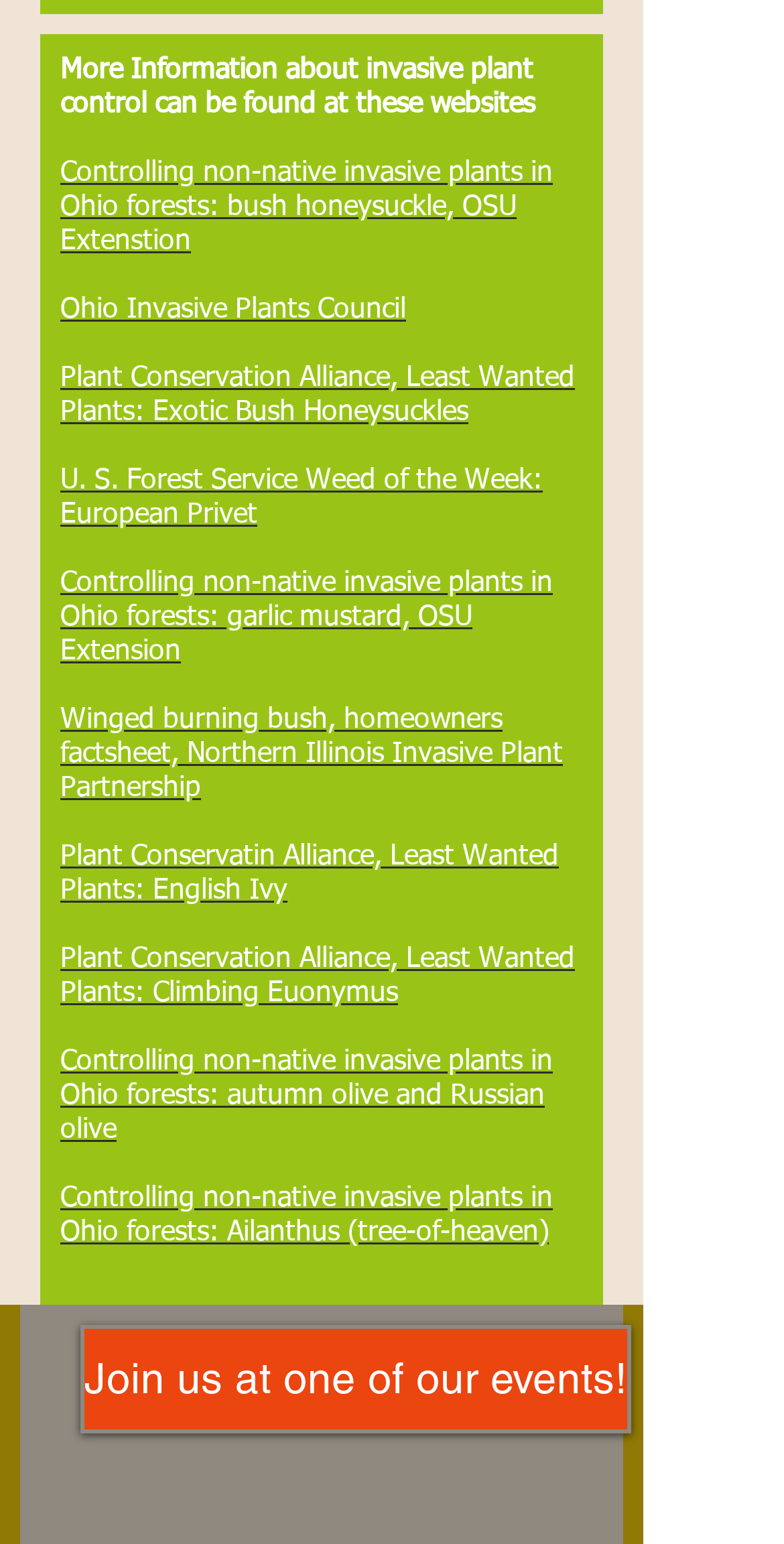How many links are provided for invasive plant control?
Please look at the screenshot and answer in one word or a short phrase.

9